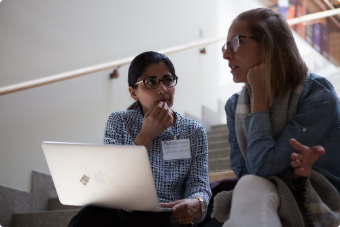What type of setting is depicted in the image?
Examine the image and provide an in-depth answer to the question.

The soft lighting and the atmosphere of the image suggest a collaborative setting, typical of a conference or academic environment, which is conducive to productive discussions and exchange of ideas.